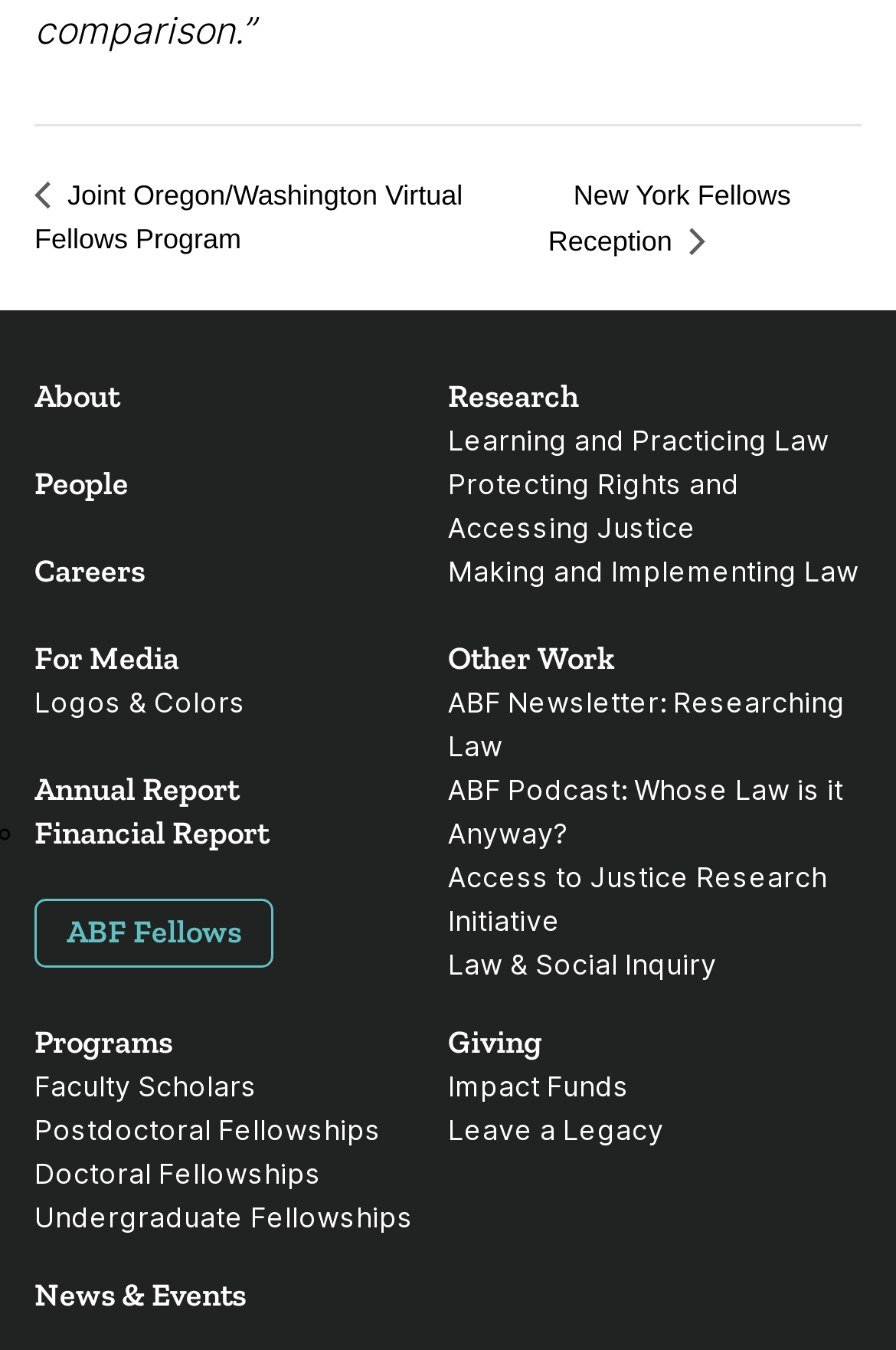Identify the bounding box coordinates of the area that should be clicked in order to complete the given instruction: "View the Joint Oregon/Washington Virtual Fellows Program". The bounding box coordinates should be four float numbers between 0 and 1, i.e., [left, top, right, bottom].

[0.038, 0.132, 0.517, 0.189]